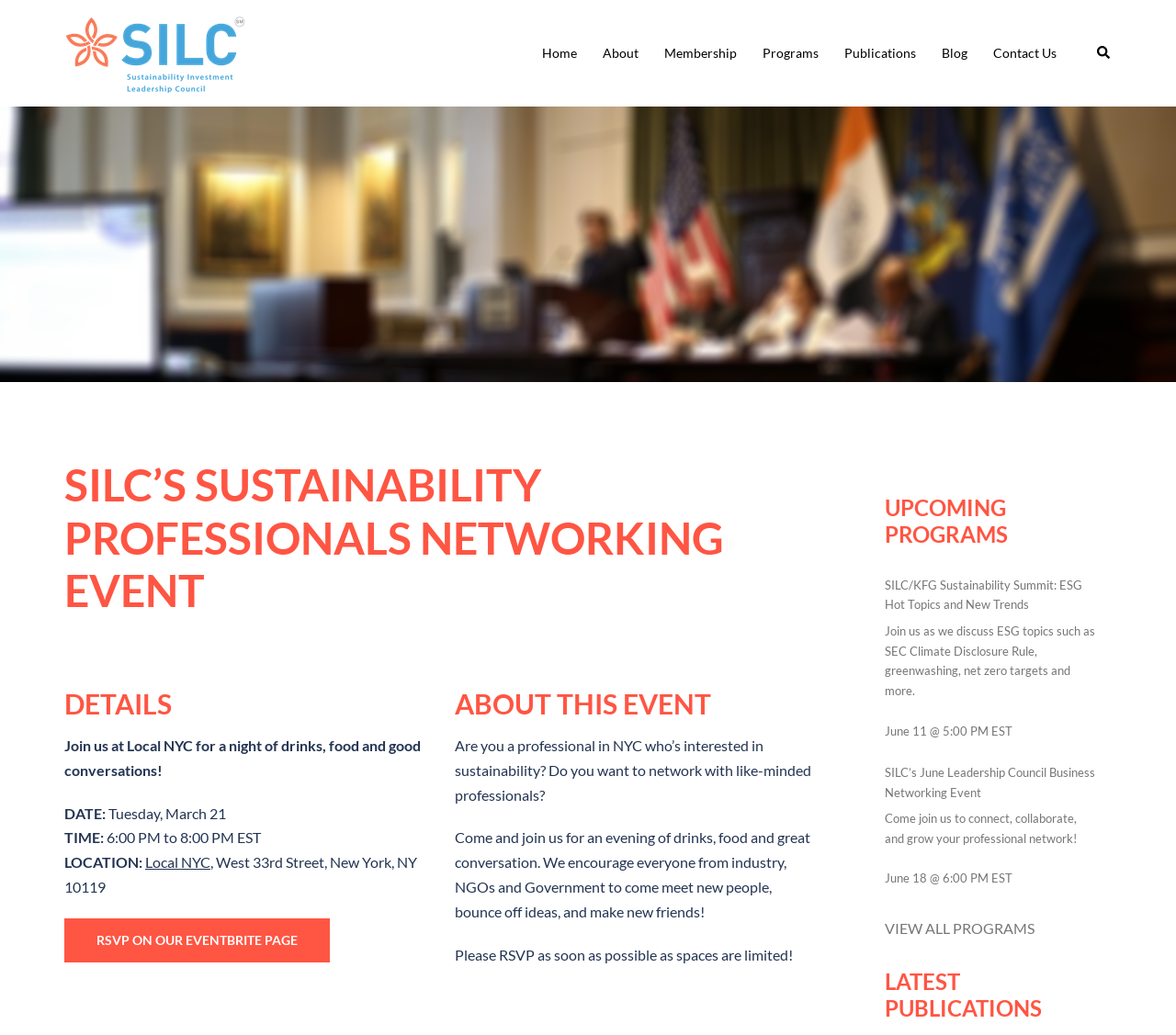Locate the UI element described as follows: "RSVP on our Eventbrite page". Return the bounding box coordinates as four float numbers between 0 and 1 in the order [left, top, right, bottom].

[0.055, 0.887, 0.28, 0.93]